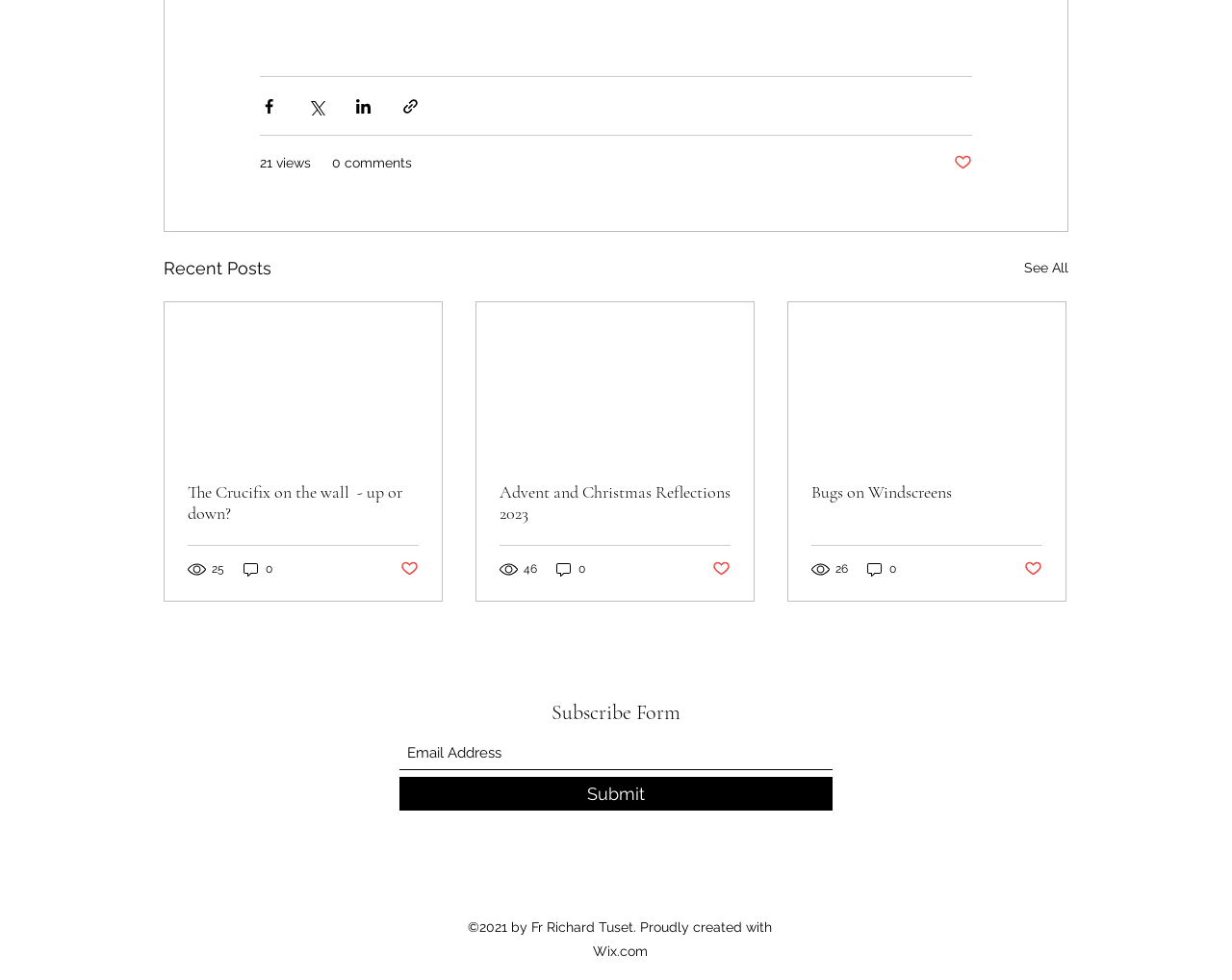Locate the bounding box coordinates of the element you need to click to accomplish the task described by this instruction: "See all recent posts".

[0.831, 0.26, 0.867, 0.288]